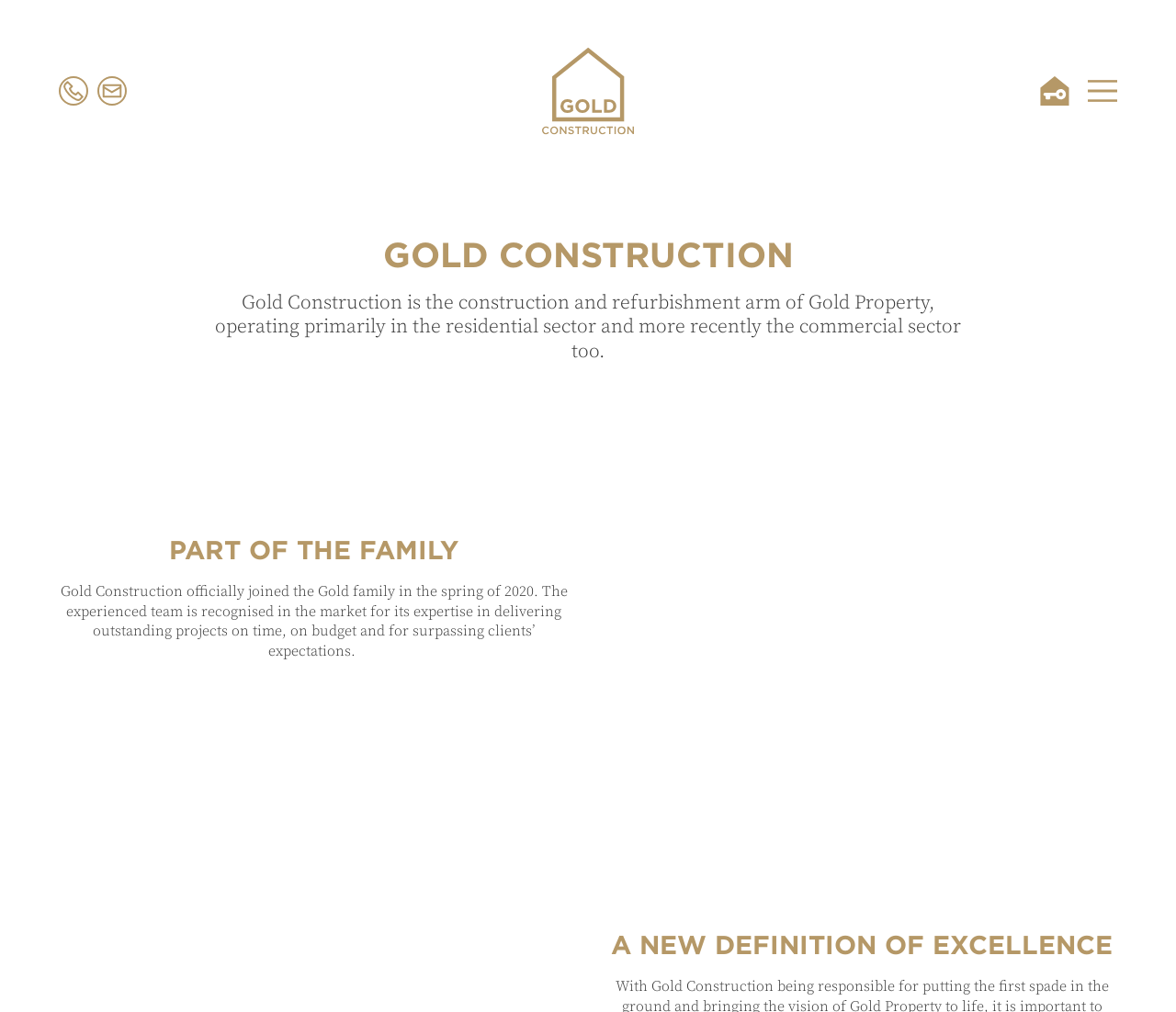Find the bounding box of the UI element described as follows: "Telephone phone".

[0.05, 0.075, 0.075, 0.105]